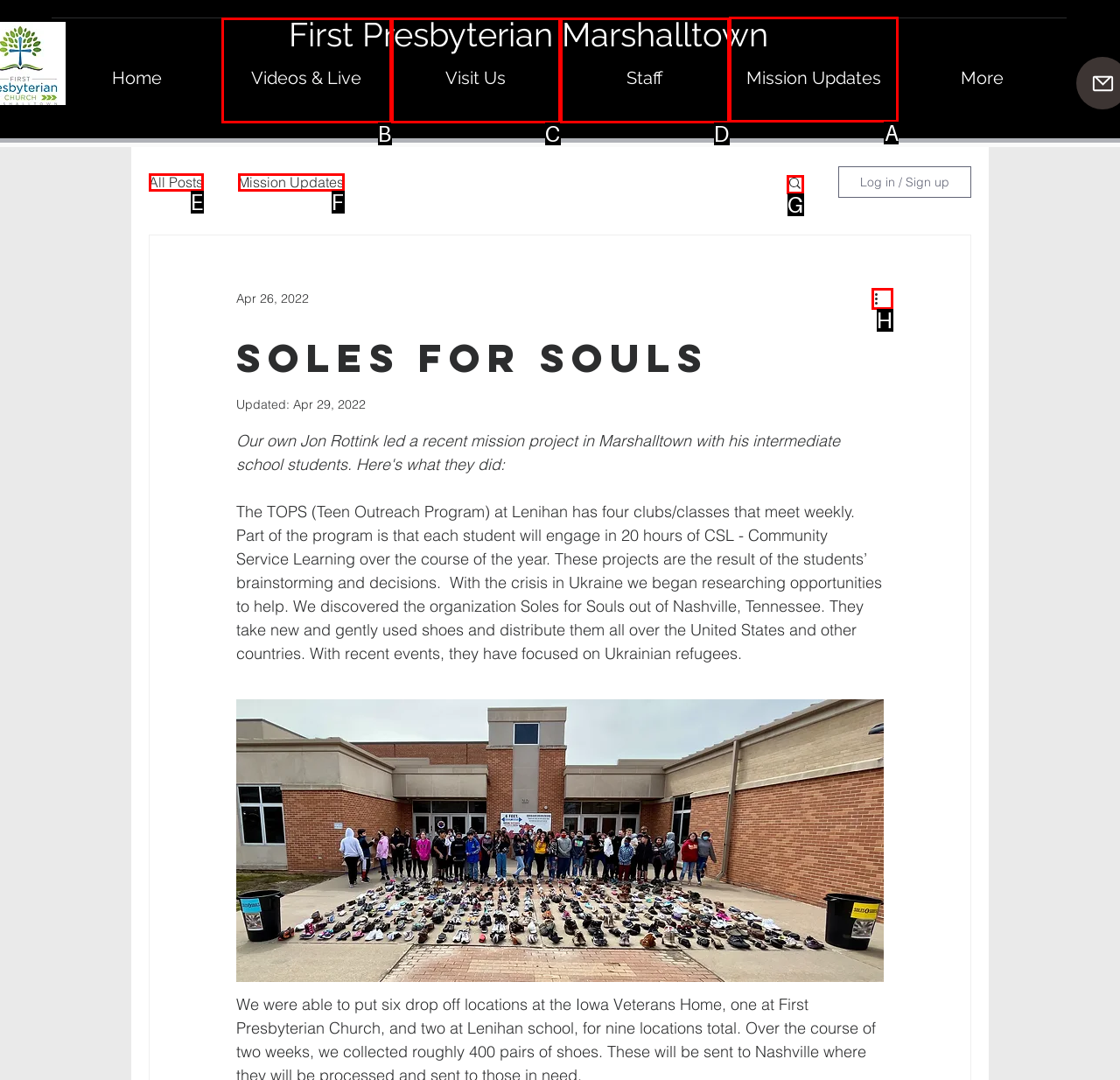From the given options, tell me which letter should be clicked to complete this task: Read more about the mission updates
Answer with the letter only.

A